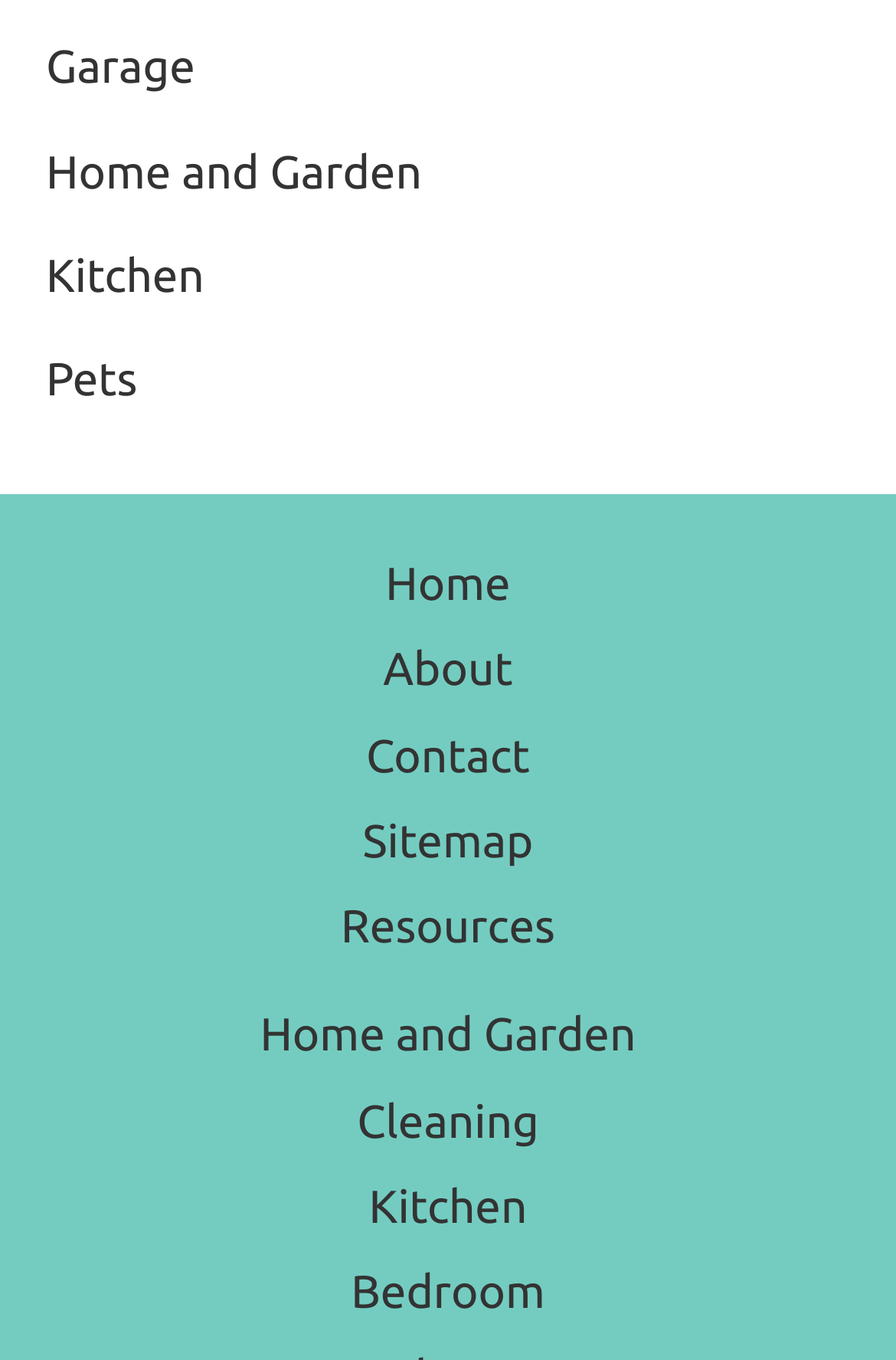Give the bounding box coordinates for this UI element: "Kitchen". The coordinates should be four float numbers between 0 and 1, arranged as [left, top, right, bottom].

[0.412, 0.867, 0.588, 0.906]